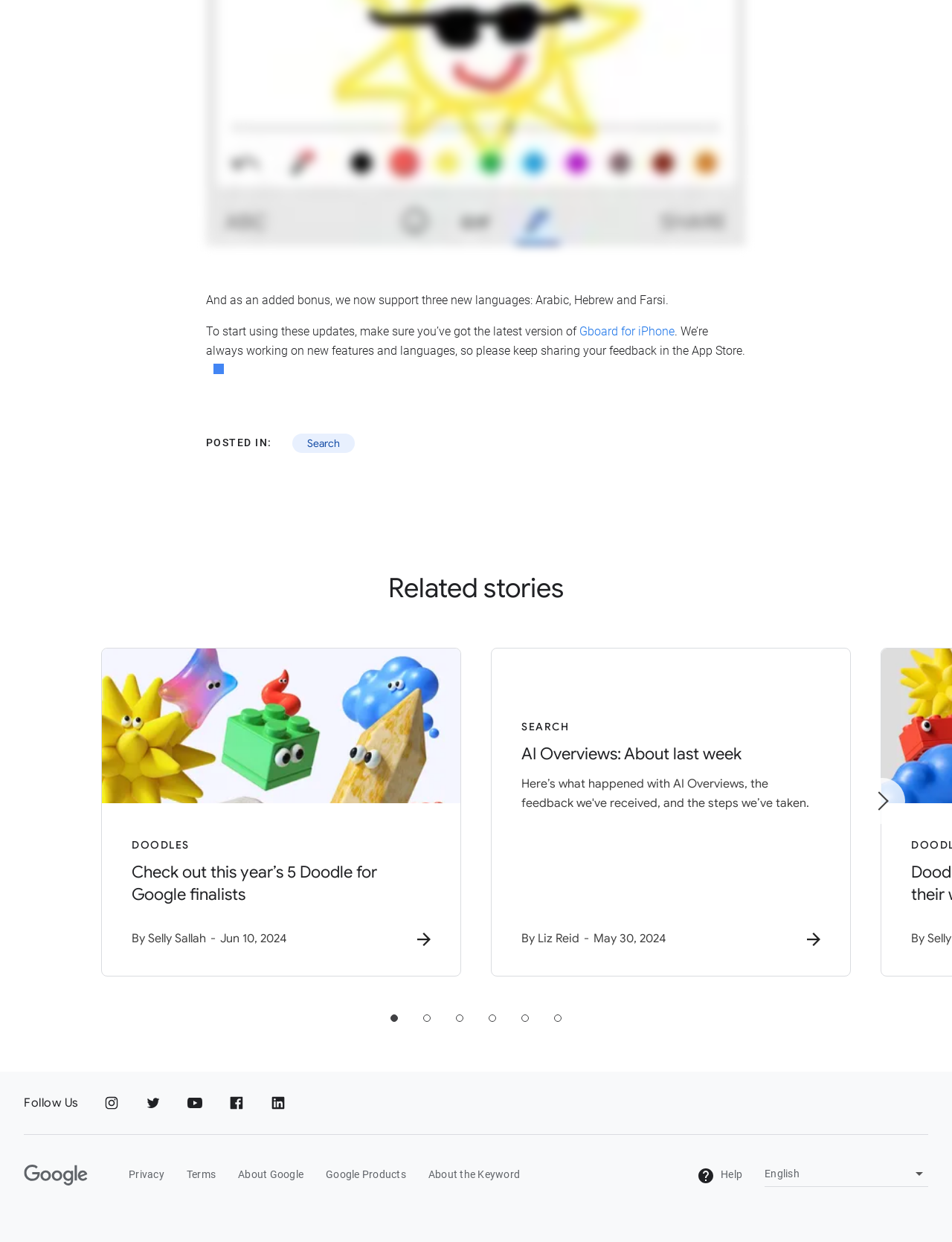Calculate the bounding box coordinates of the UI element given the description: "aria-label="YouTube"".

[0.195, 0.881, 0.214, 0.895]